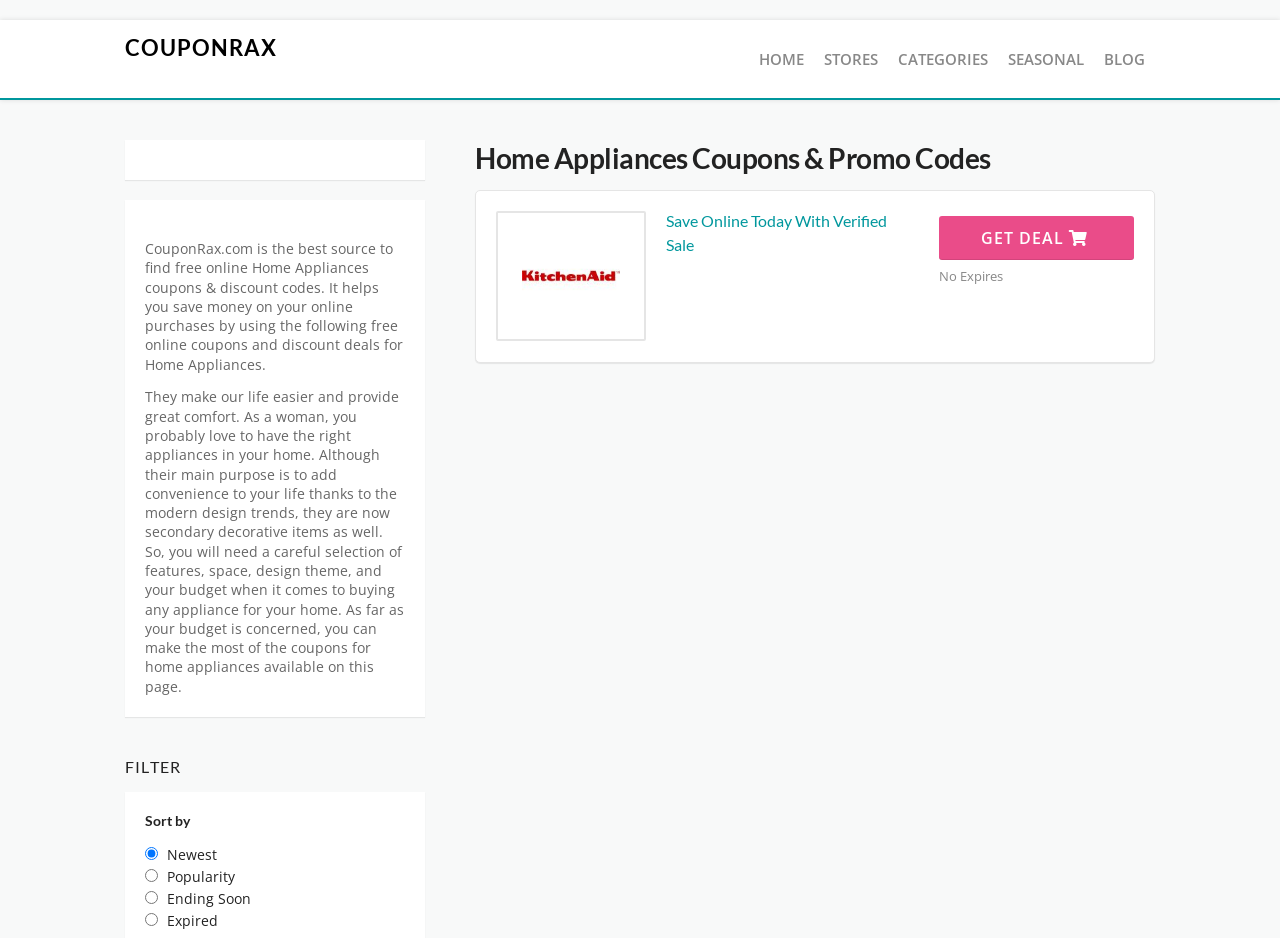What type of appliances are the coupons related to?
Answer the question with a single word or phrase, referring to the image.

Home Appliances